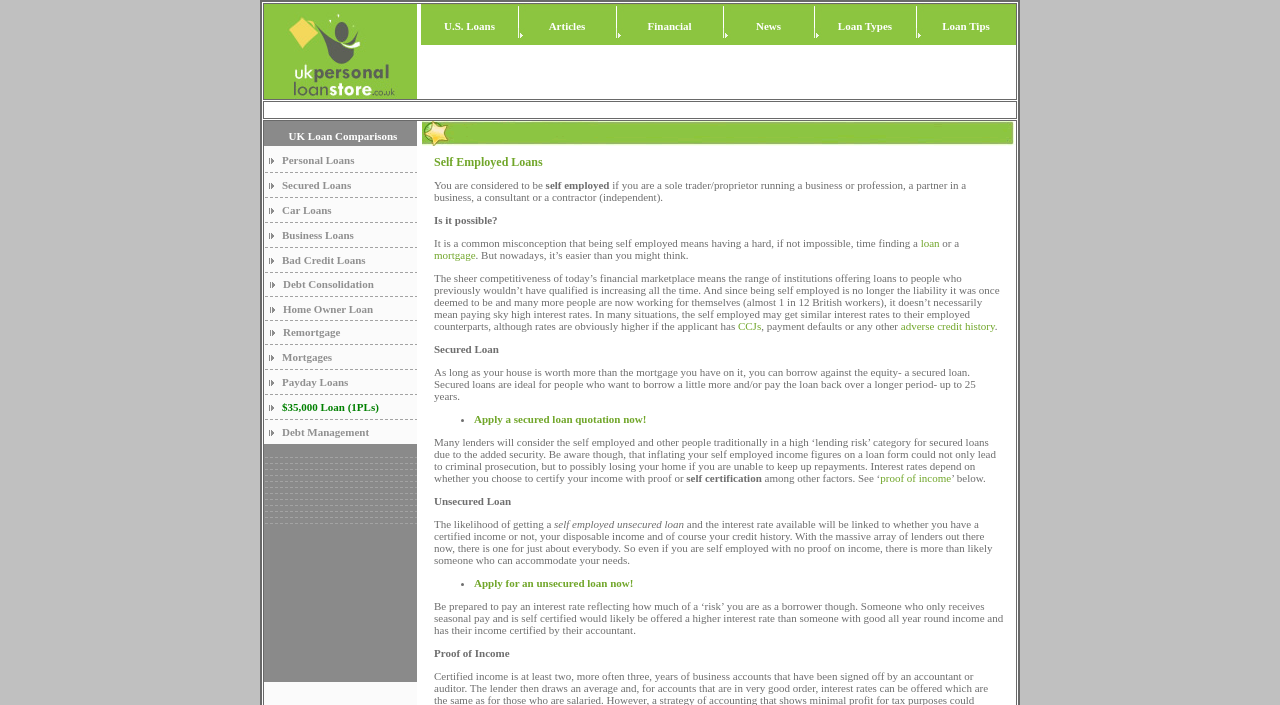Determine the bounding box coordinates for the UI element matching this description: "U.S. Loans".

[0.347, 0.028, 0.387, 0.045]